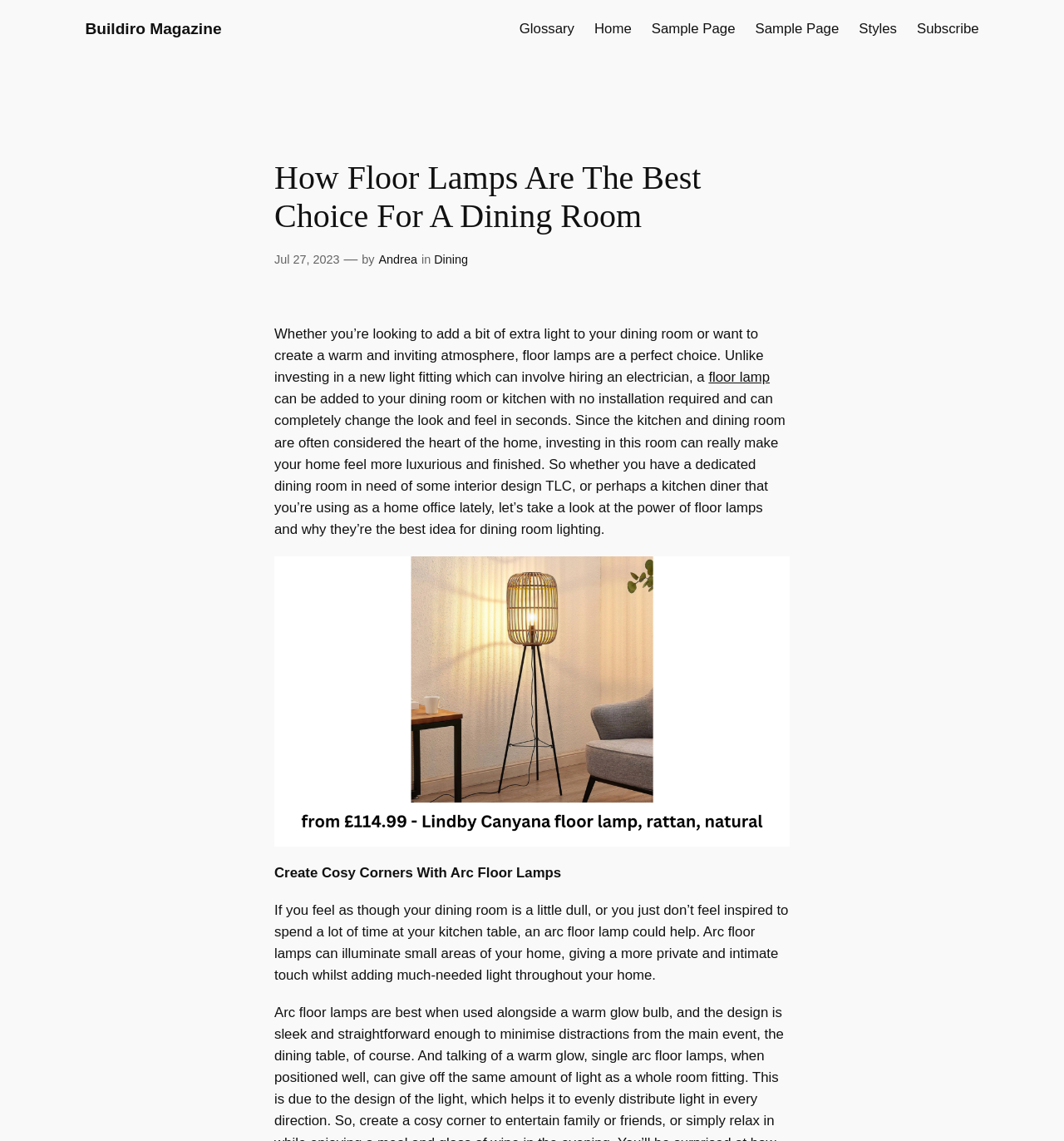What is the purpose of floor lamps in a dining room?
Using the image as a reference, answer the question in detail.

According to the article, floor lamps can be used to add a bit of extra light to a dining room or create a warm and inviting atmosphere. This suggests that the purpose of floor lamps in a dining room is to provide additional lighting and create a cozy ambiance.